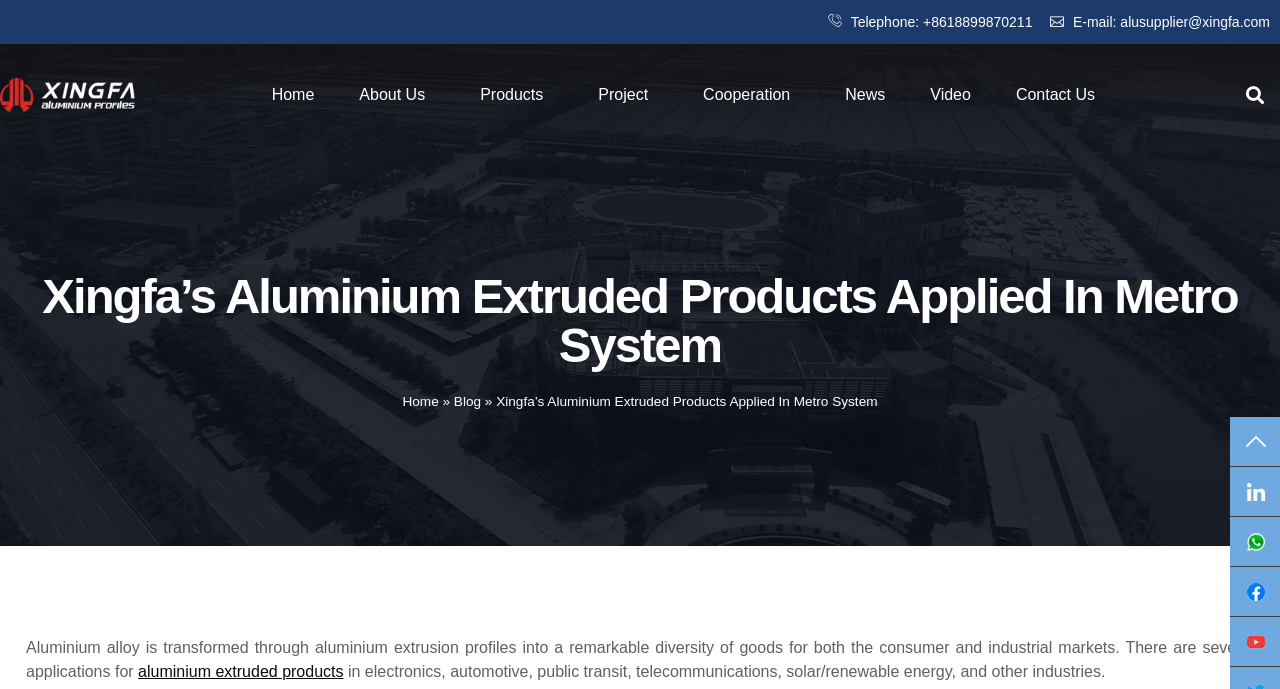Use the details in the image to answer the question thoroughly: 
What is the company's email address?

The email address can be found at the top of the webpage, next to the 'E-mail:' label.